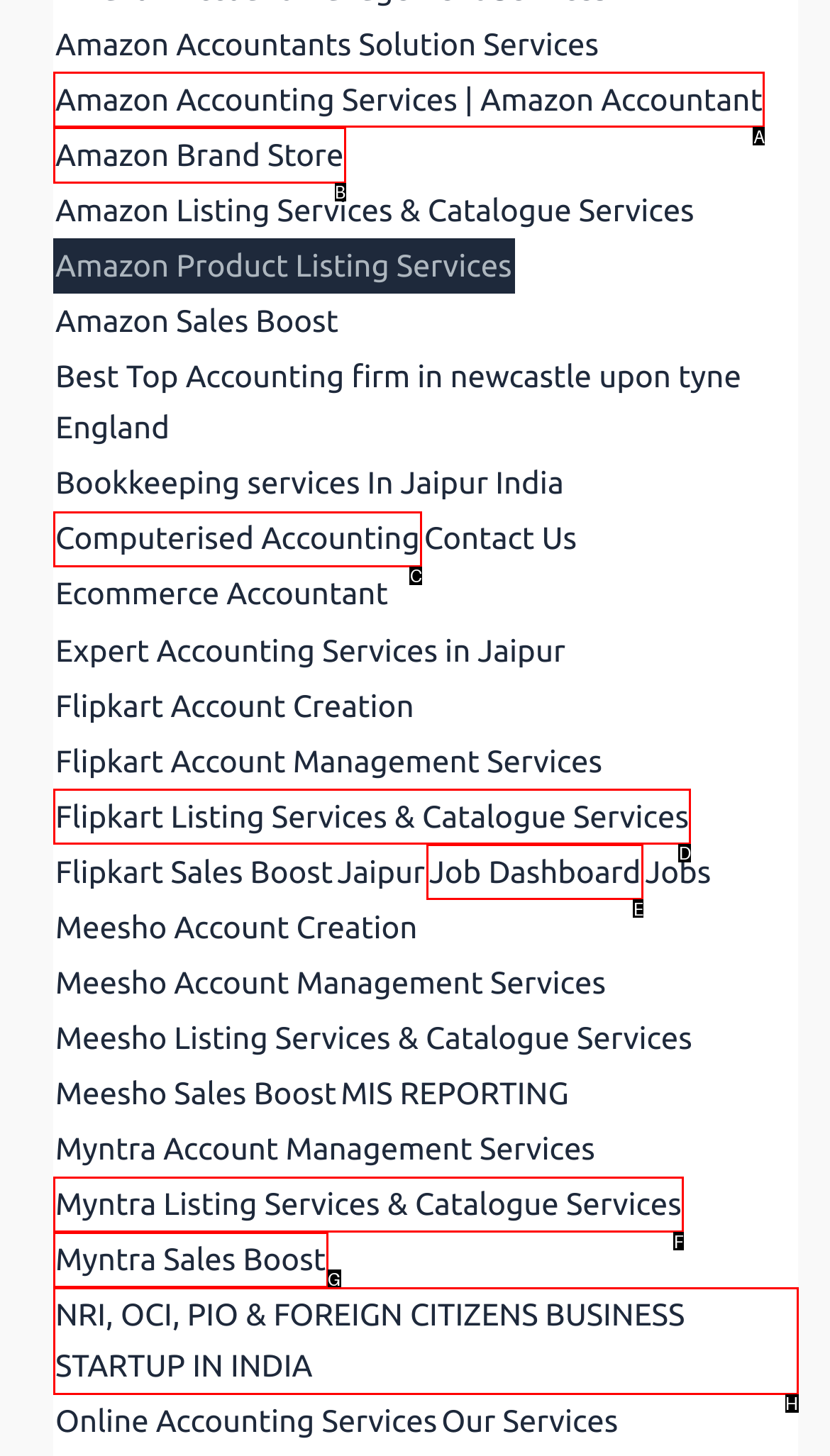Select the letter of the UI element that matches this task: Check out Job Dashboard
Provide the answer as the letter of the correct choice.

E